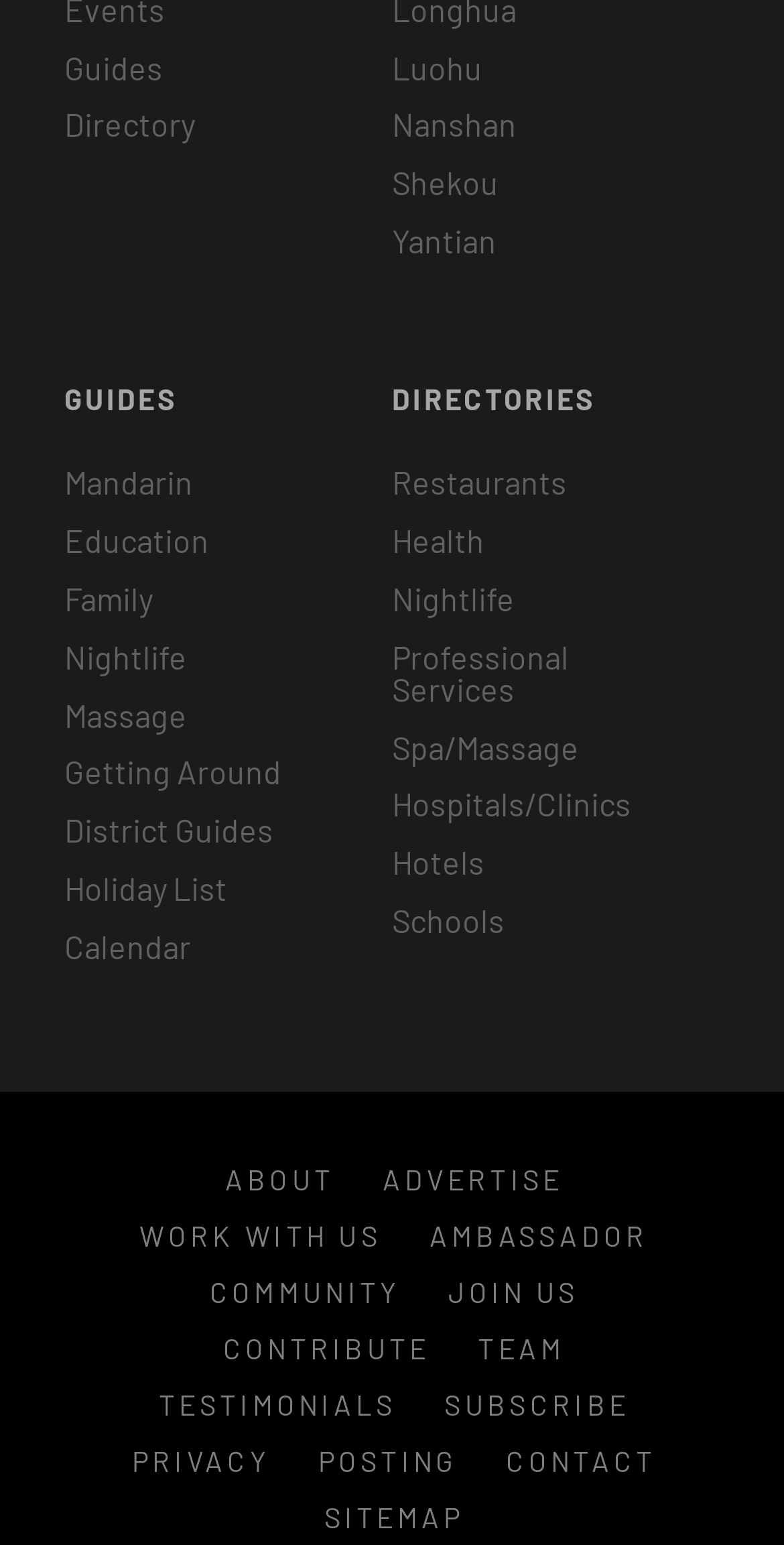Determine the bounding box coordinates of the element's region needed to click to follow the instruction: "View guides". Provide these coordinates as four float numbers between 0 and 1, formatted as [left, top, right, bottom].

[0.082, 0.025, 0.418, 0.062]